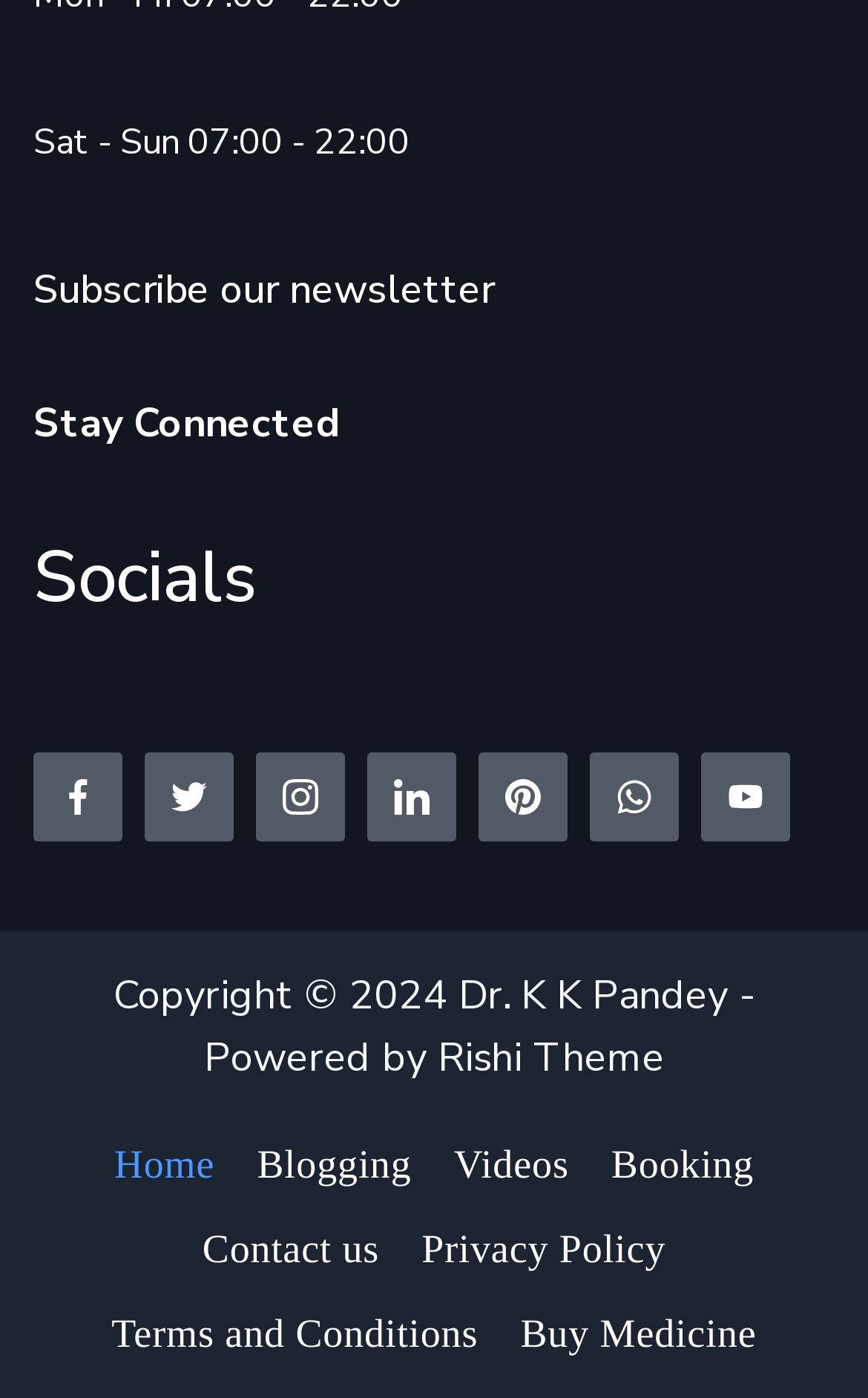Can you determine the bounding box coordinates of the area that needs to be clicked to fulfill the following instruction: "Go to Home page"?

[0.107, 0.811, 0.272, 0.856]